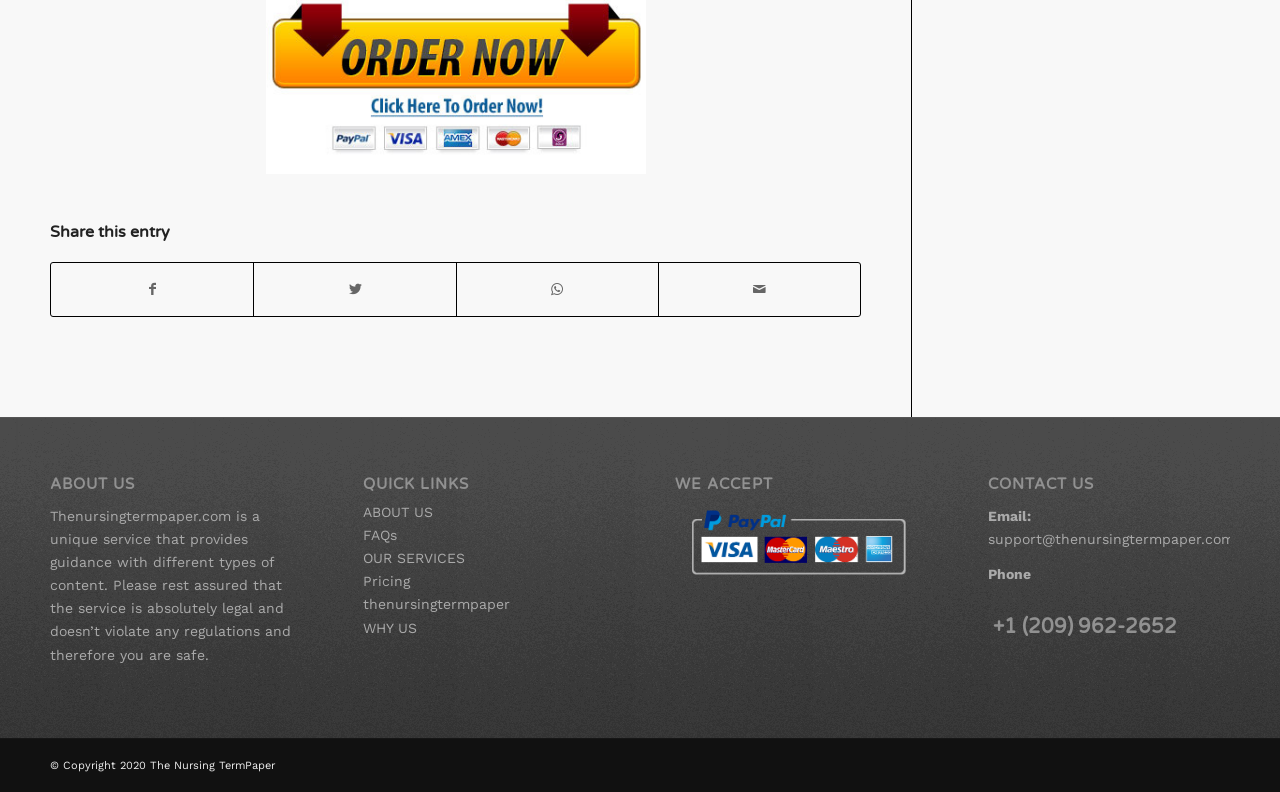What is the year of copyright?
Using the image, elaborate on the answer with as much detail as possible.

The year of copyright can be found at the bottom of the webpage, where it is mentioned as '© Copyright 2020 The Nursing TermPaper'.